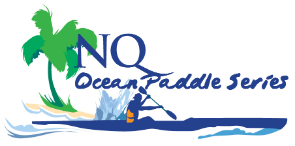Using the elements shown in the image, answer the question comprehensively: What is the logo symbolic of?

The logo features a vibrant palm tree, which is symbolic of tropical locations, as mentioned in the image description.